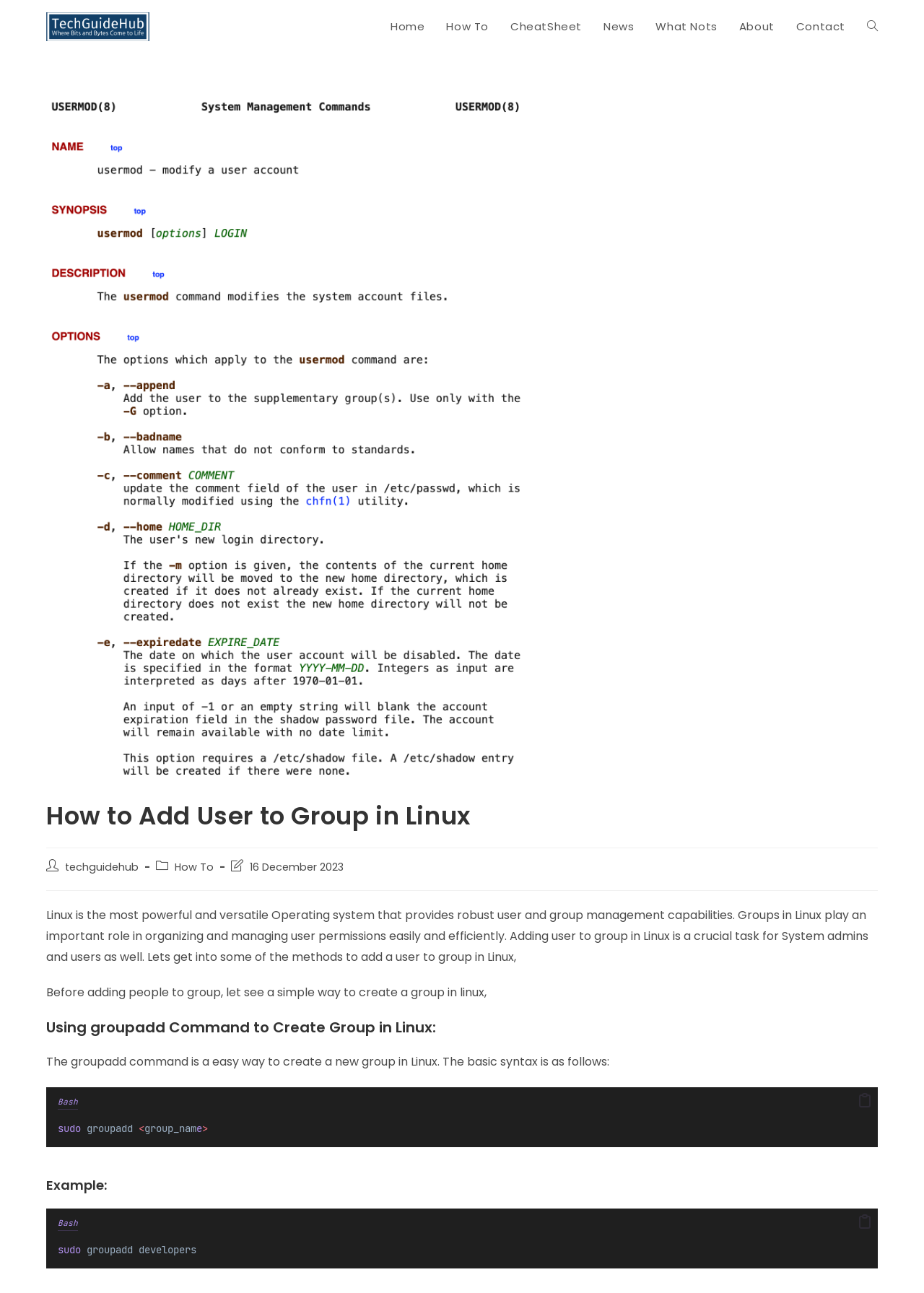Answer the question below using just one word or a short phrase: 
What is the name of the group created in the example?

developers